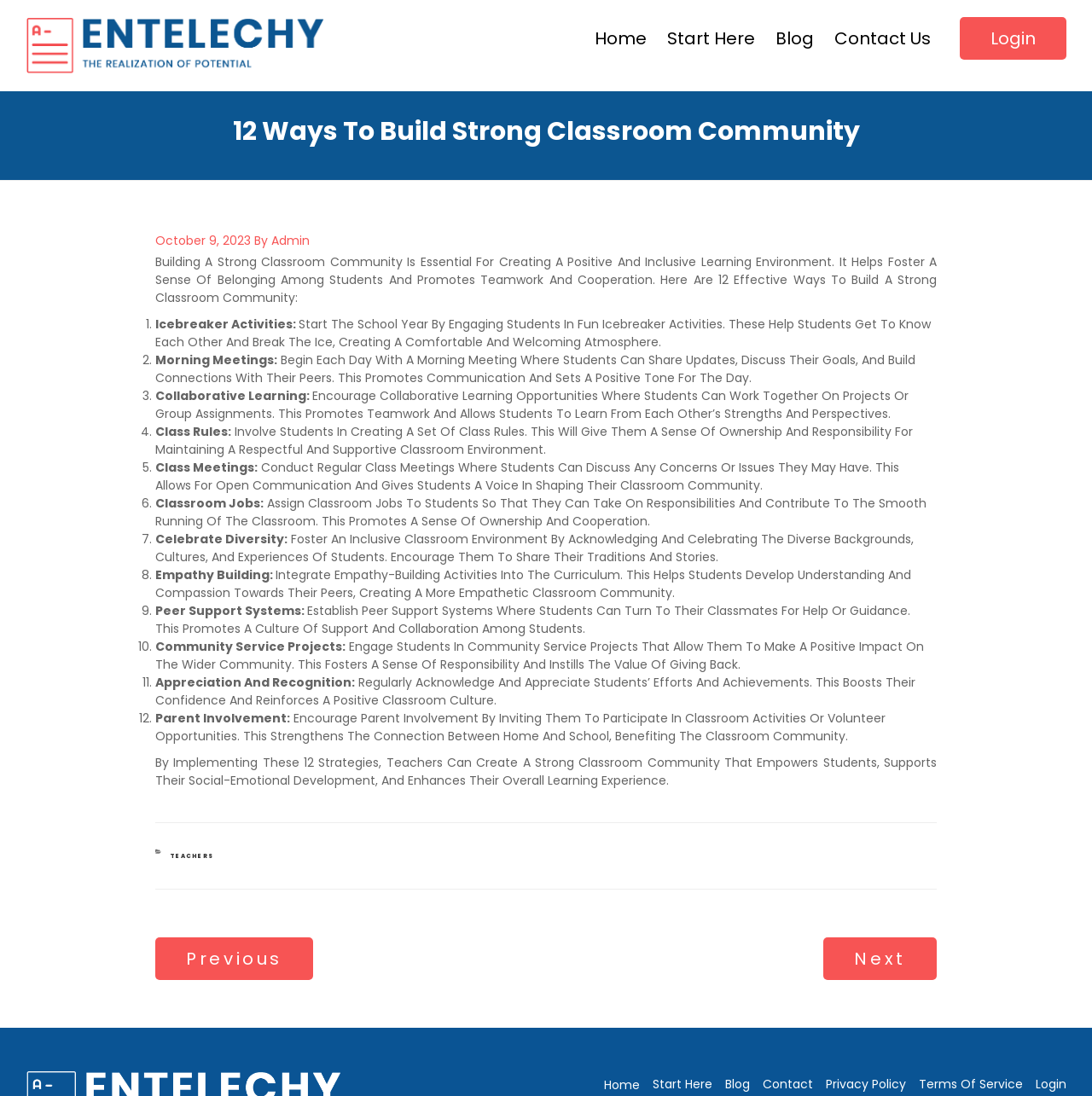Please specify the bounding box coordinates of the clickable section necessary to execute the following command: "View the 'Previous Post'".

[0.142, 0.868, 0.287, 0.884]